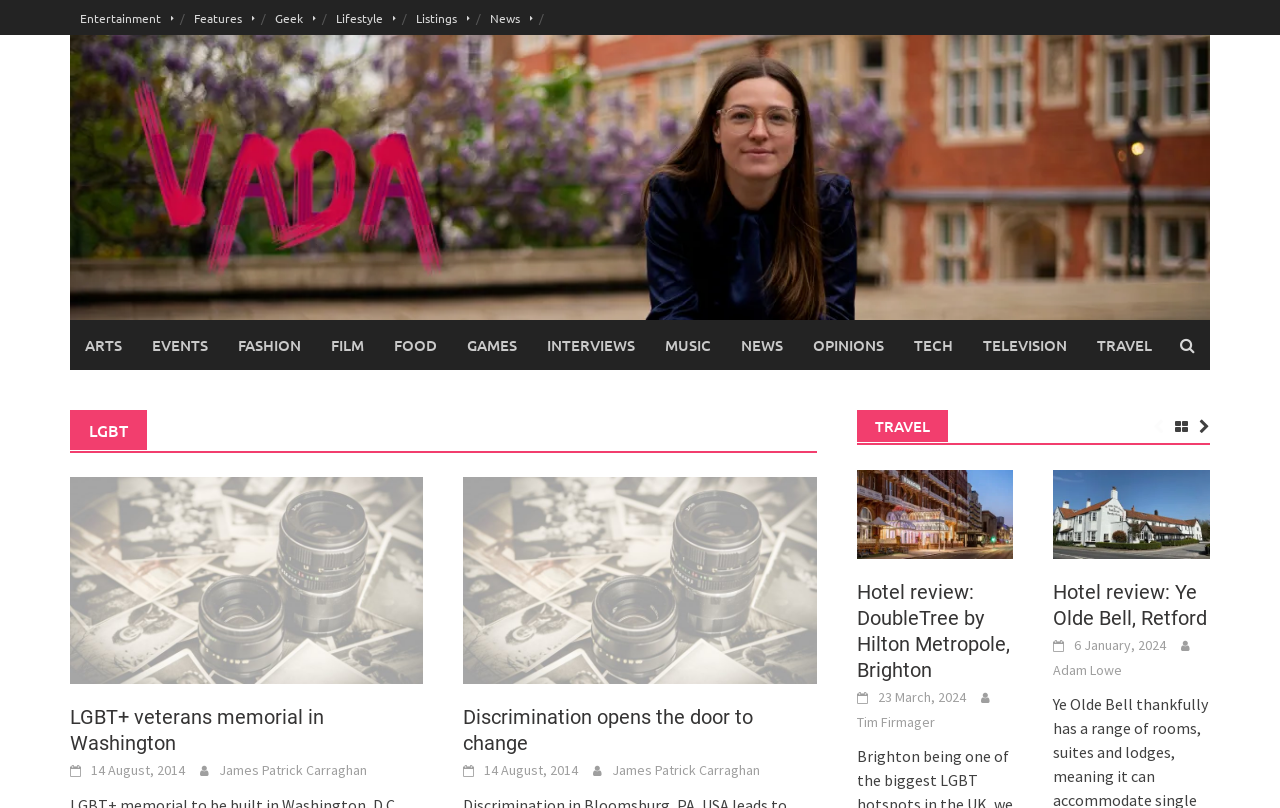How many categories are listed in the top navigation bar?
Examine the image and provide an in-depth answer to the question.

I counted the number of links in the top navigation bar, which are 'Entertainment', 'Features', 'Geek', 'Lifestyle', 'Listings', and 'News', so there are 6 categories.